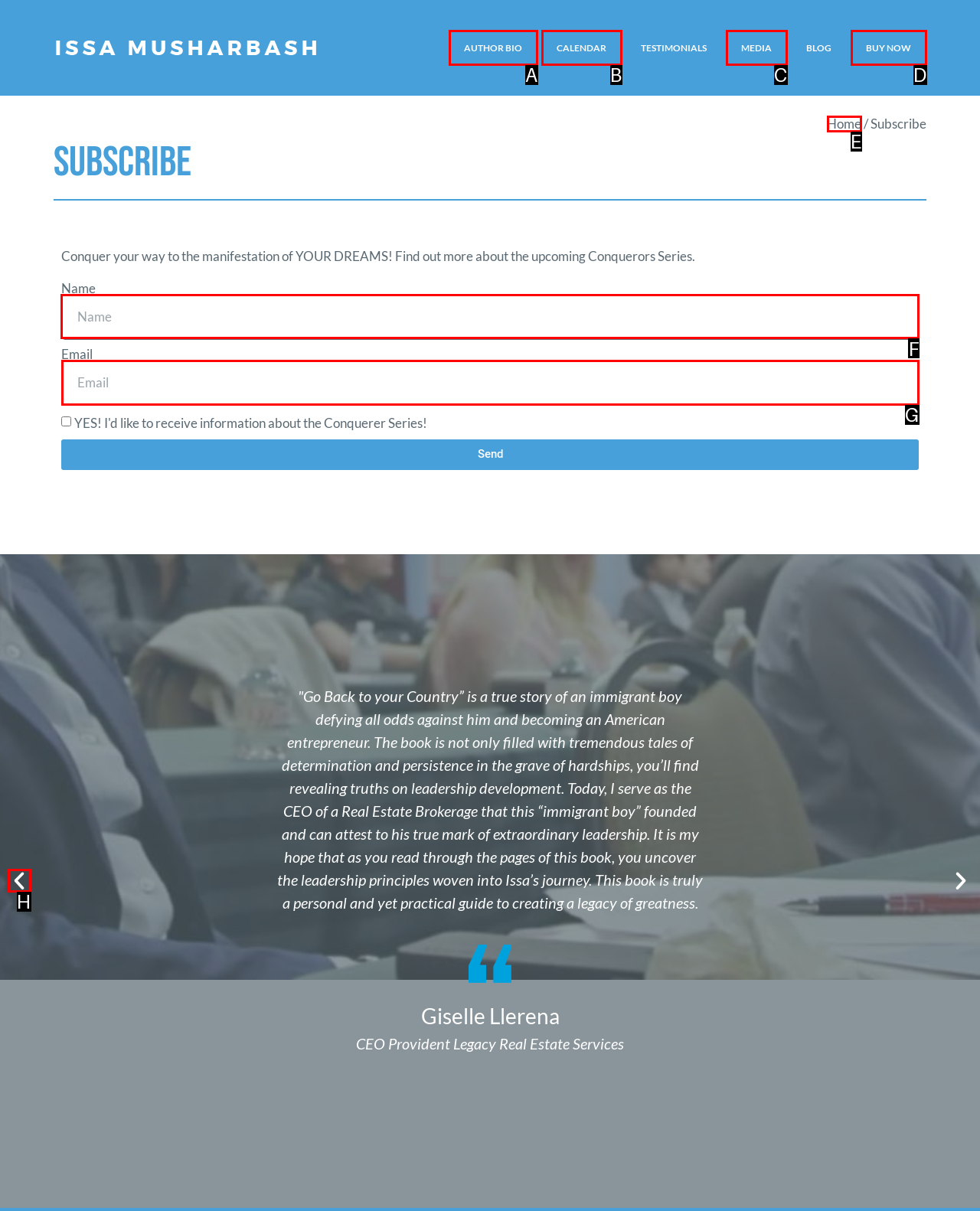Pick the option that should be clicked to perform the following task: Enter your name in the input field
Answer with the letter of the selected option from the available choices.

F